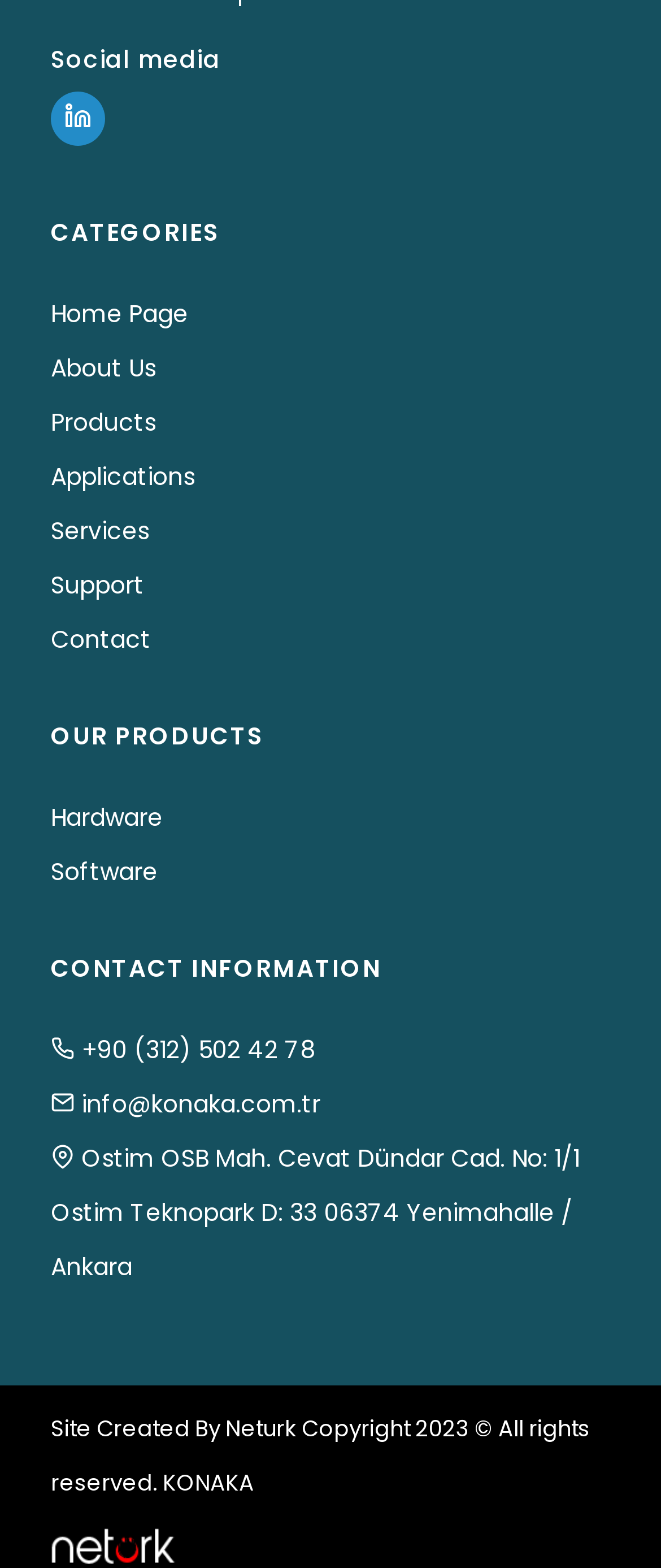Find the bounding box coordinates corresponding to the UI element with the description: "Contact". The coordinates should be formatted as [left, top, right, bottom], with values as floats between 0 and 1.

[0.077, 0.396, 0.228, 0.418]